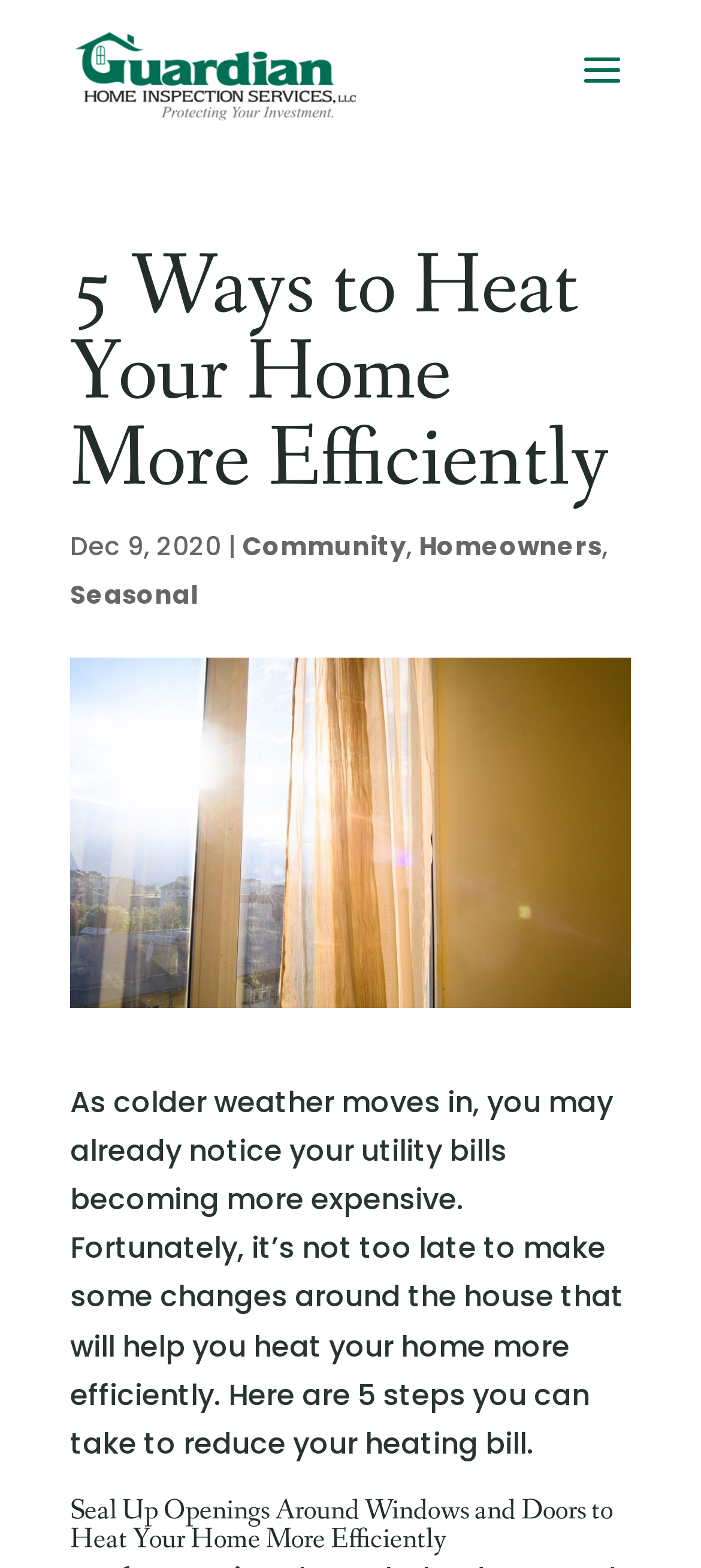Mark the bounding box of the element that matches the following description: "alt="Guardian Home Inspection Services LLC"".

[0.108, 0.032, 0.508, 0.056]